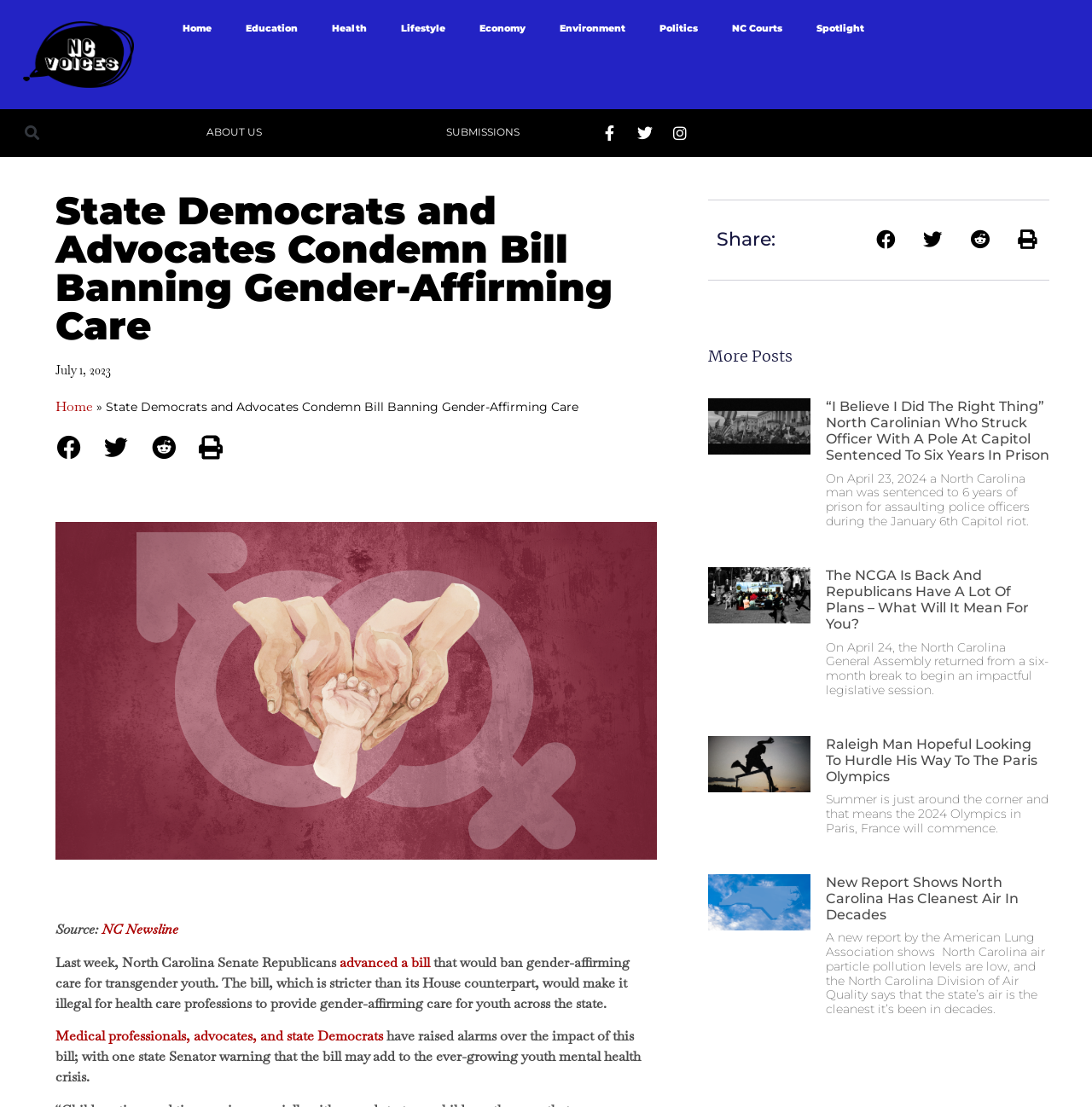Locate the bounding box coordinates of the element that should be clicked to fulfill the instruction: "Search for something".

[0.017, 0.108, 0.105, 0.132]